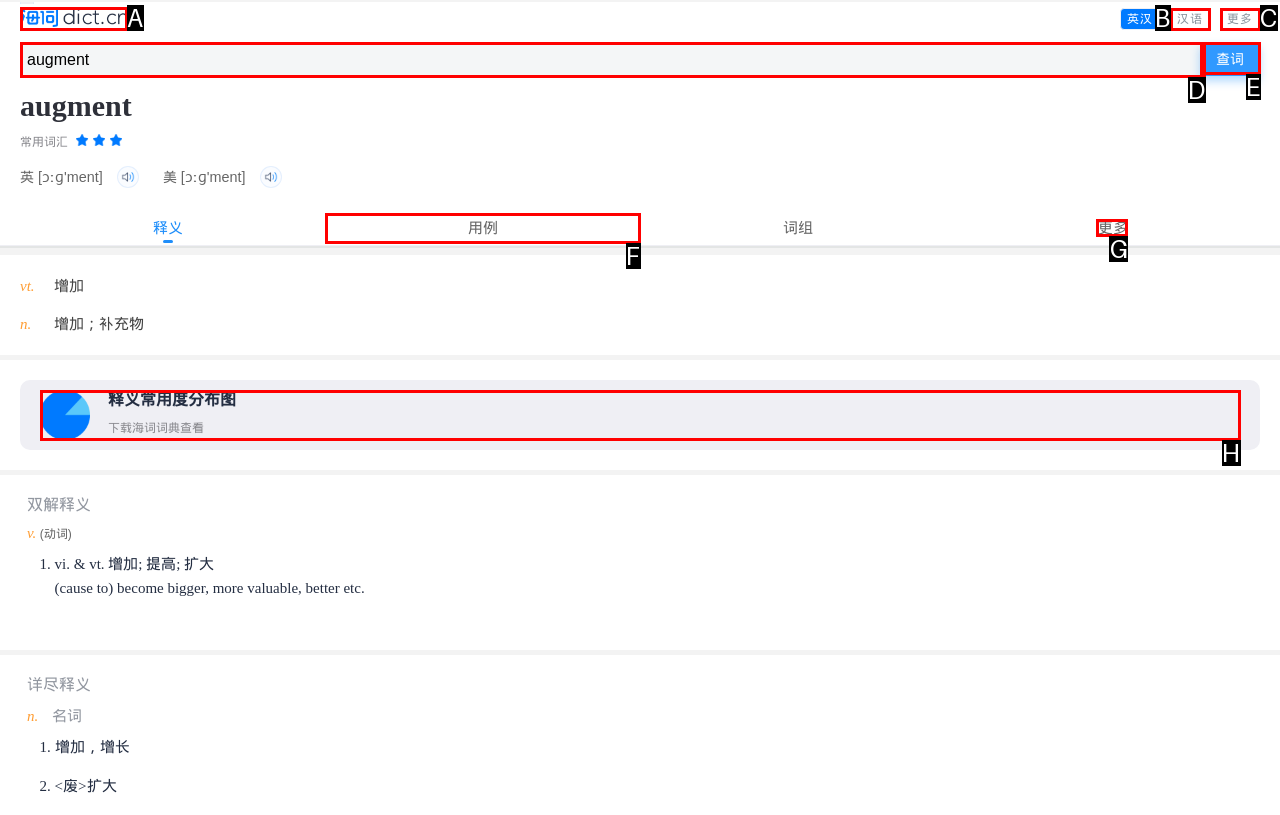Tell me which one HTML element I should click to complete the following task: view more definitions Answer with the option's letter from the given choices directly.

G